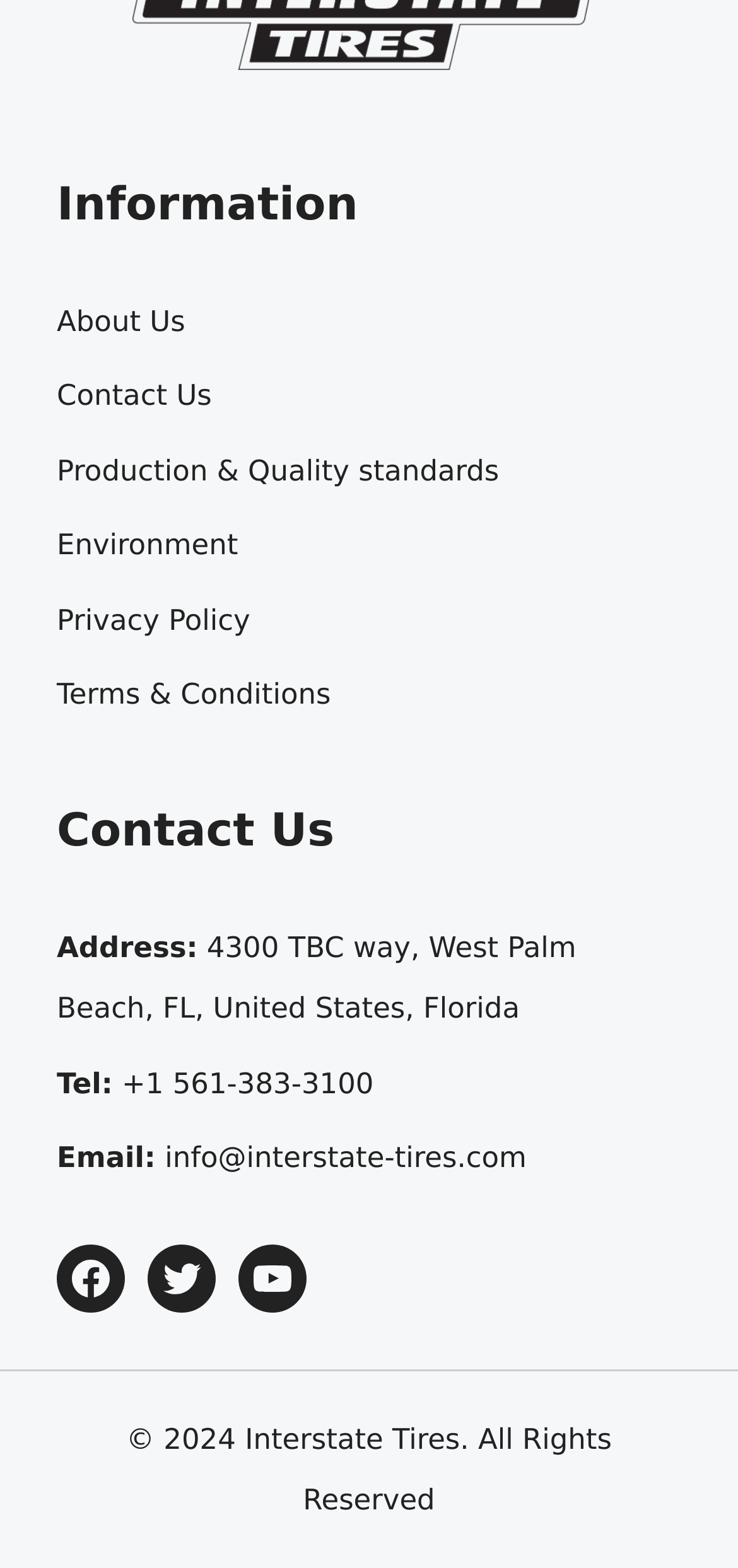With reference to the image, please provide a detailed answer to the following question: What is the phone number of the company?

I found the phone number by looking at the 'Contact Us' section, where it is listed as 'Tel:' followed by the phone number.